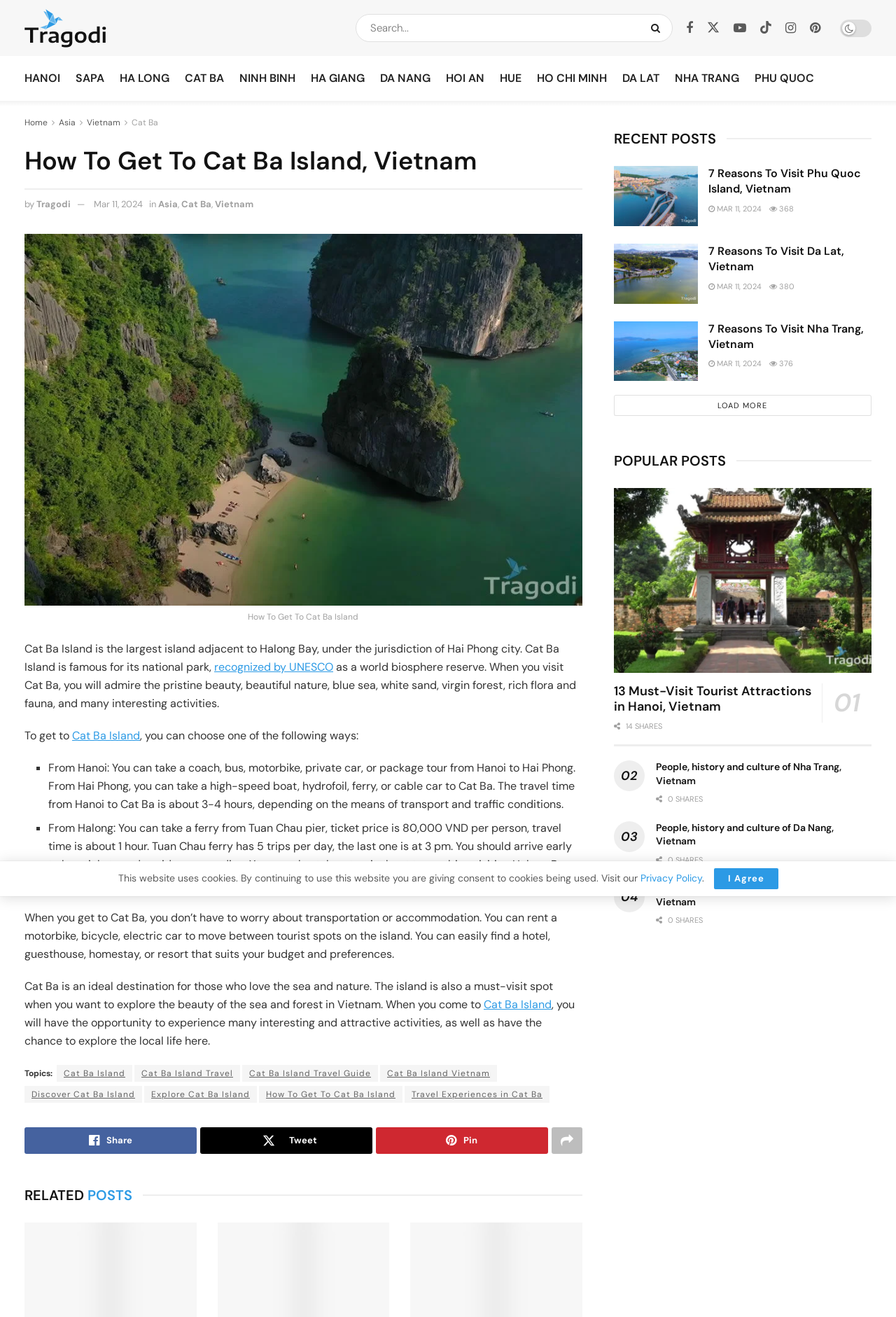Determine the heading of the webpage and extract its text content.

How To Get To Cat Ba Island, Vietnam